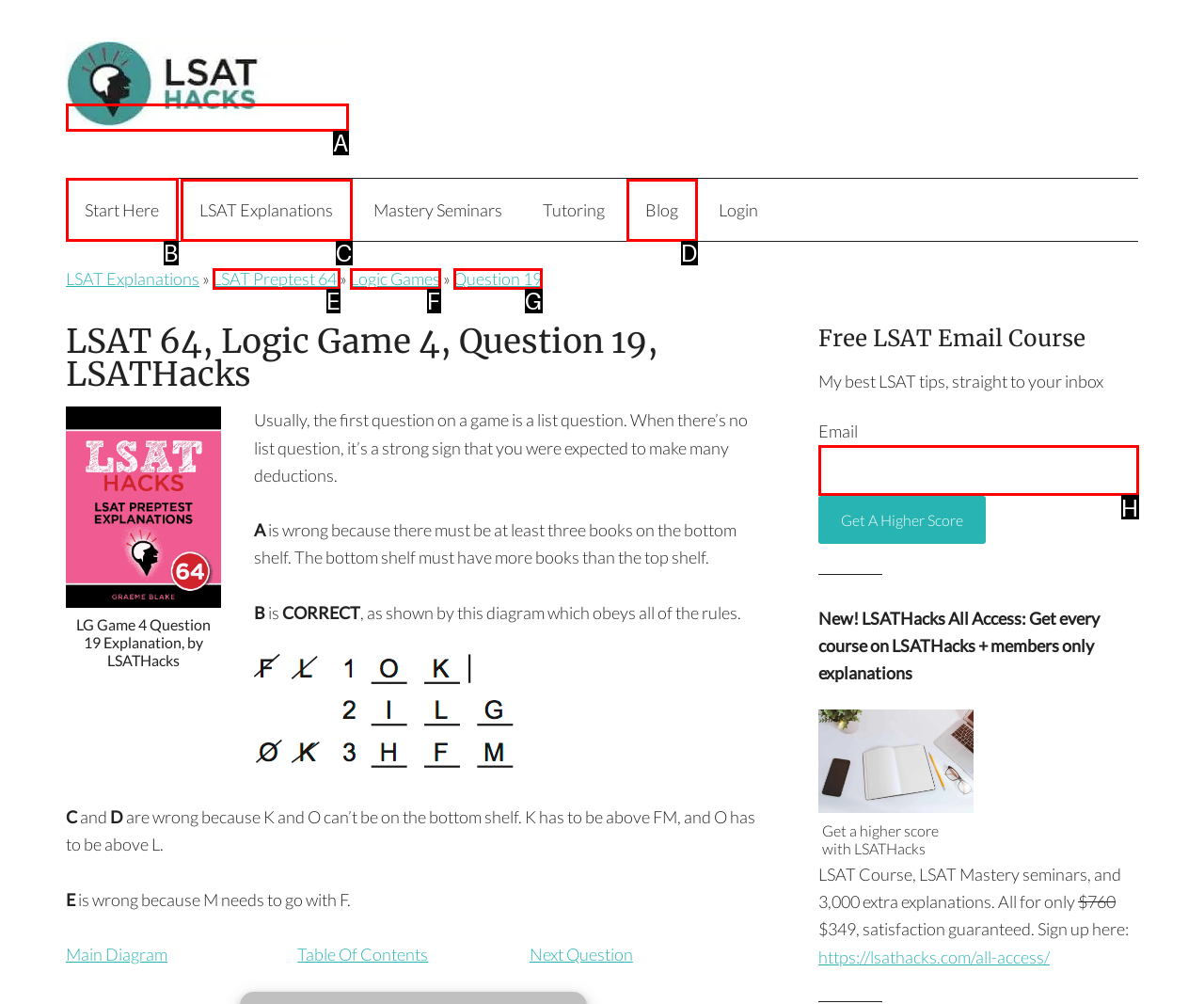Indicate the HTML element to be clicked to accomplish this task: Click on the 'Start Here' link Respond using the letter of the correct option.

B